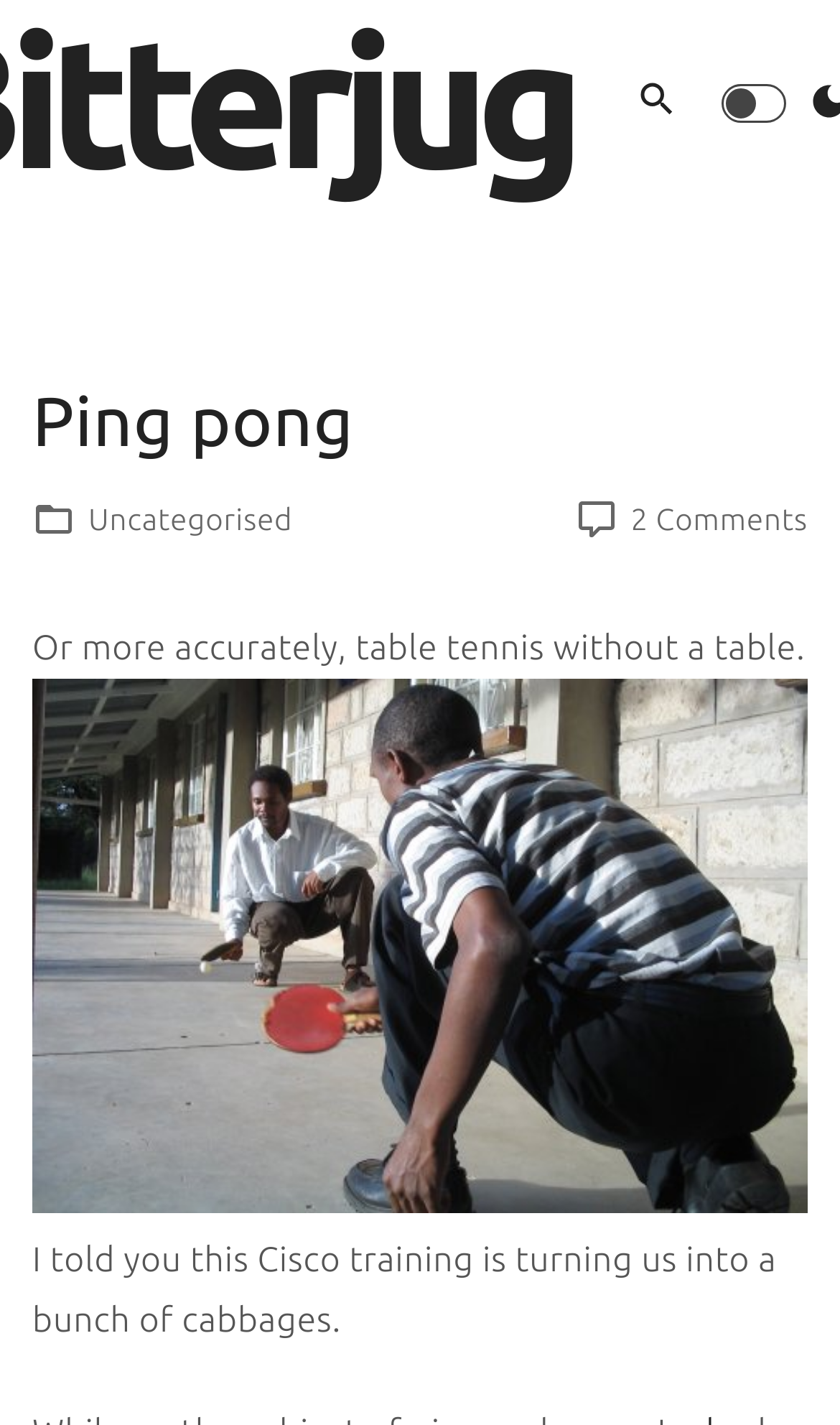Bounding box coordinates are to be given in the format (top-left x, top-left y, bottom-right x, bottom-right y). All values must be floating point numbers between 0 and 1. Provide the bounding box coordinate for the UI element described as: Uncategorised

[0.105, 0.353, 0.348, 0.377]